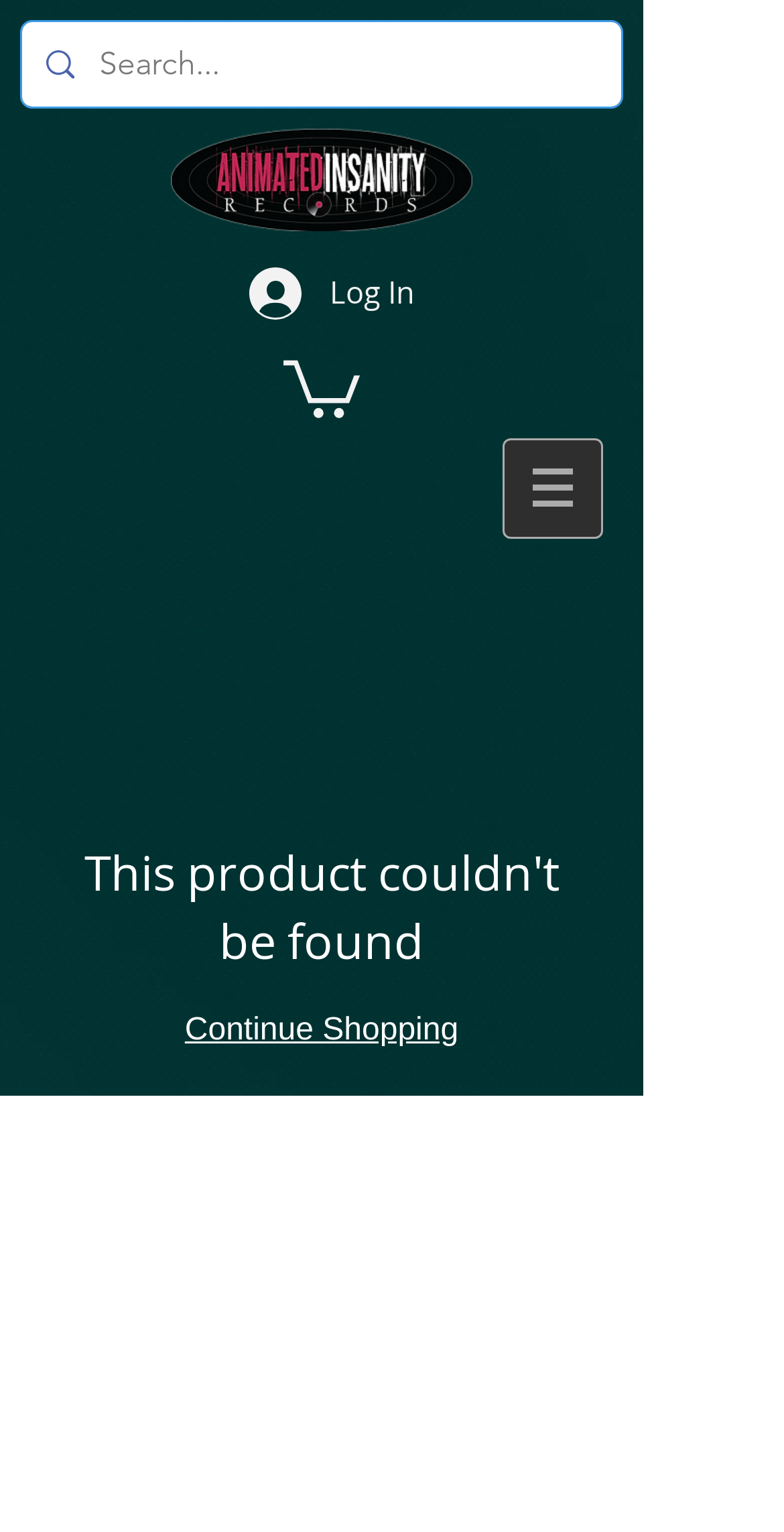From the webpage screenshot, predict the bounding box of the UI element that matches this description: "Add to wishlist".

None